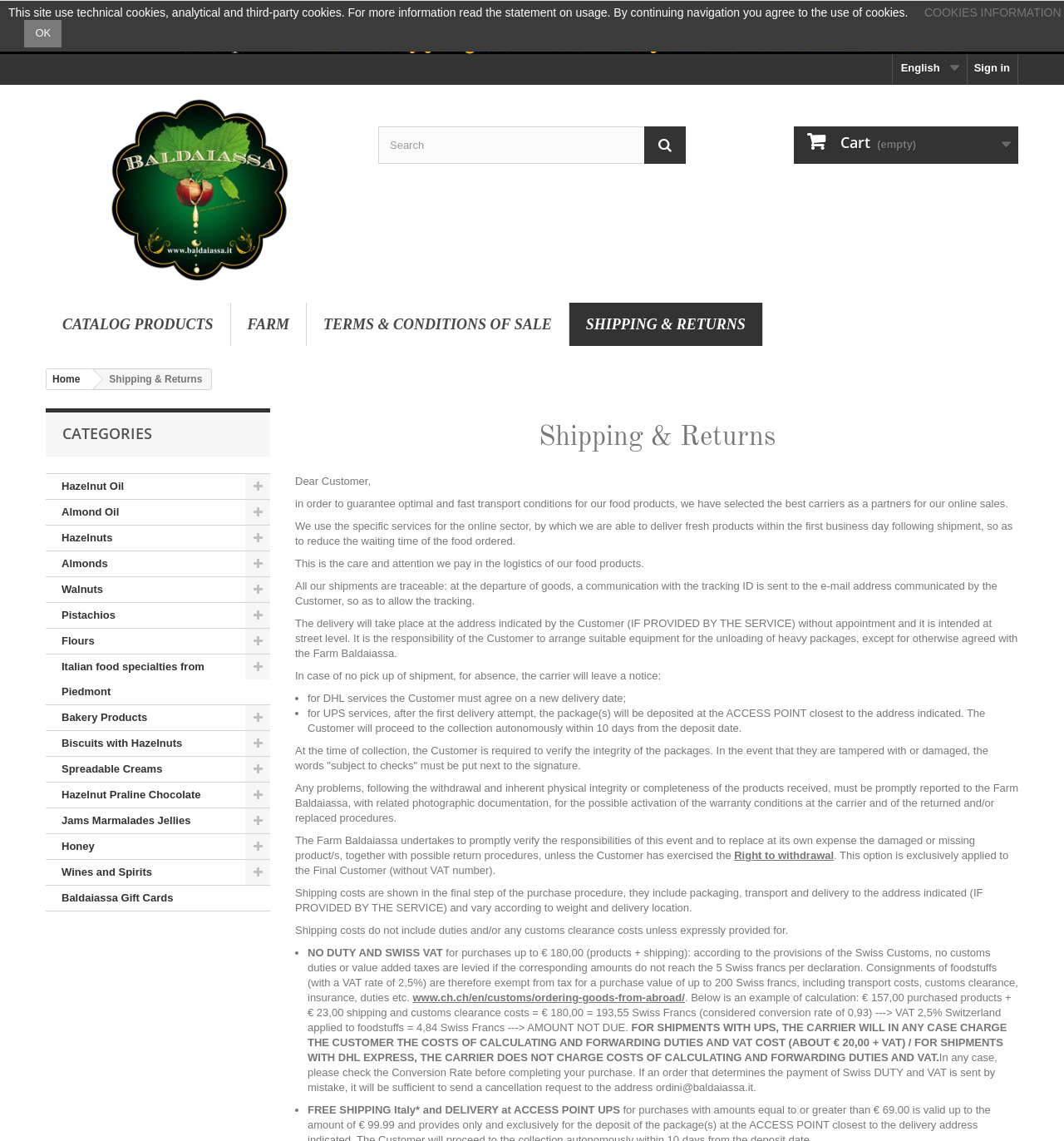Based on the element description, predict the bounding box coordinates (top-left x, top-left y, bottom-right x, bottom-right y) for the UI element in the screenshot: Terms & Conditions of Sale

[0.288, 0.265, 0.534, 0.303]